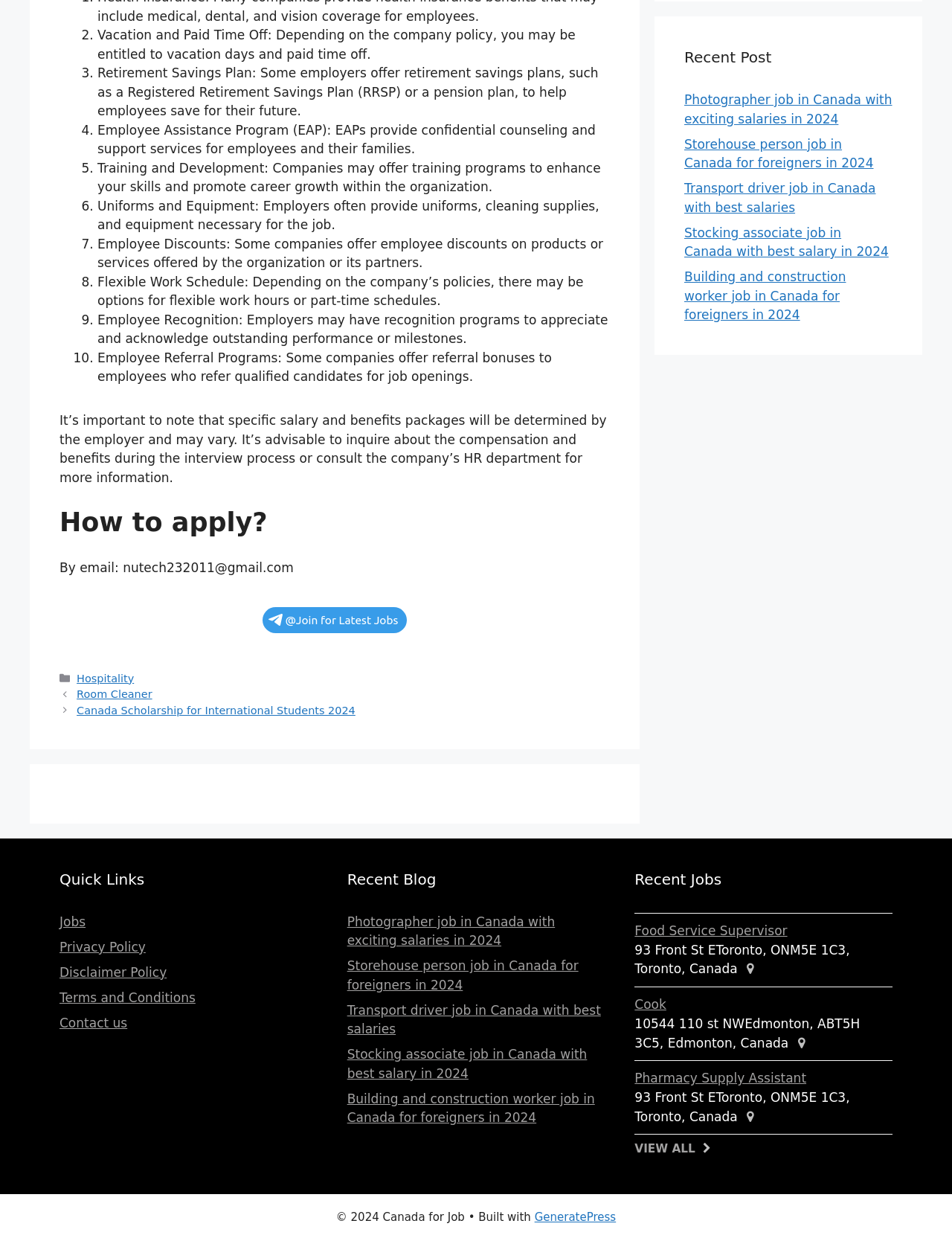Please find the bounding box coordinates of the element's region to be clicked to carry out this instruction: "Check 'Recent Post'".

[0.719, 0.037, 0.938, 0.055]